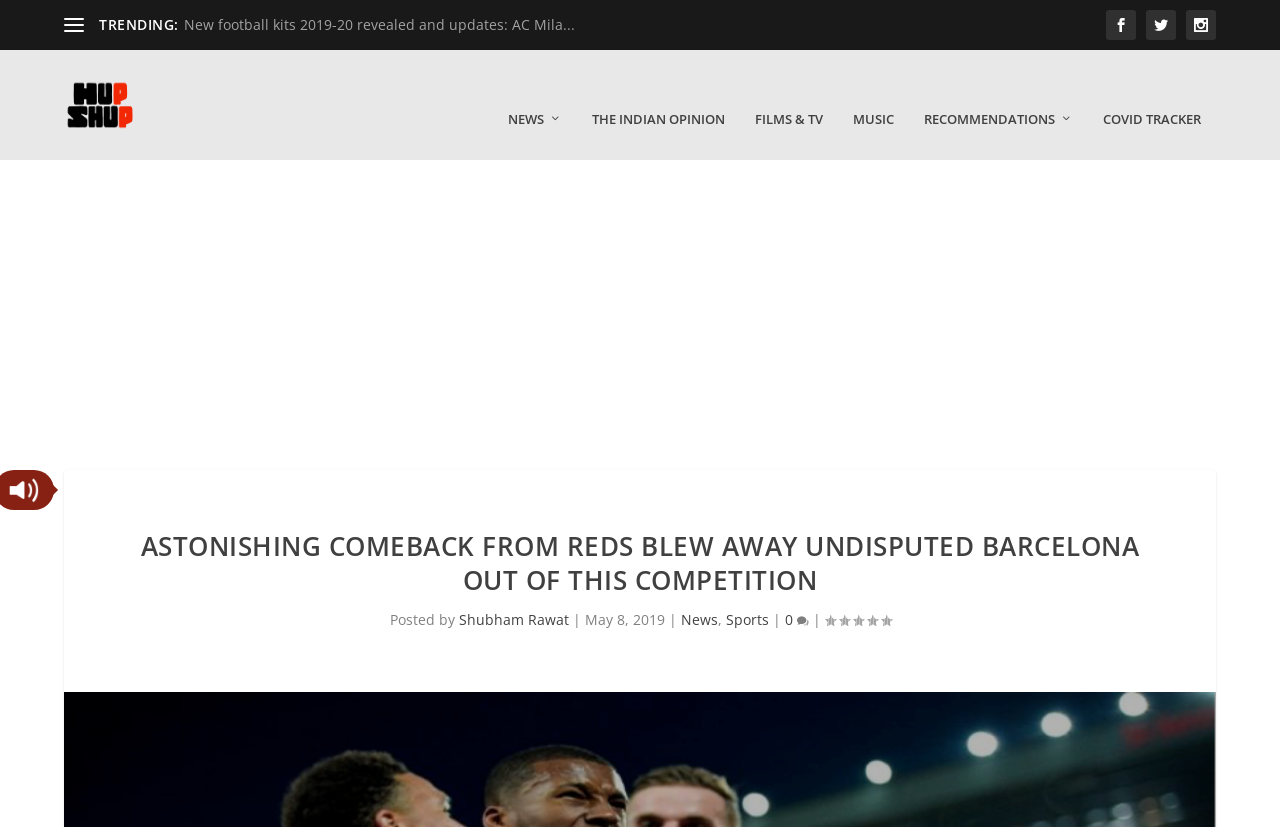Using the image as a reference, answer the following question in as much detail as possible:
What categories are available on the website?

The categories available on the website can be found in the top navigation bar, where links to 'NEWS', 'THE INDIAN OPINION', 'FILMS & TV', 'MUSIC', and 'RECOMMENDATIONS' are present, suggesting that these are the categories available on the website.